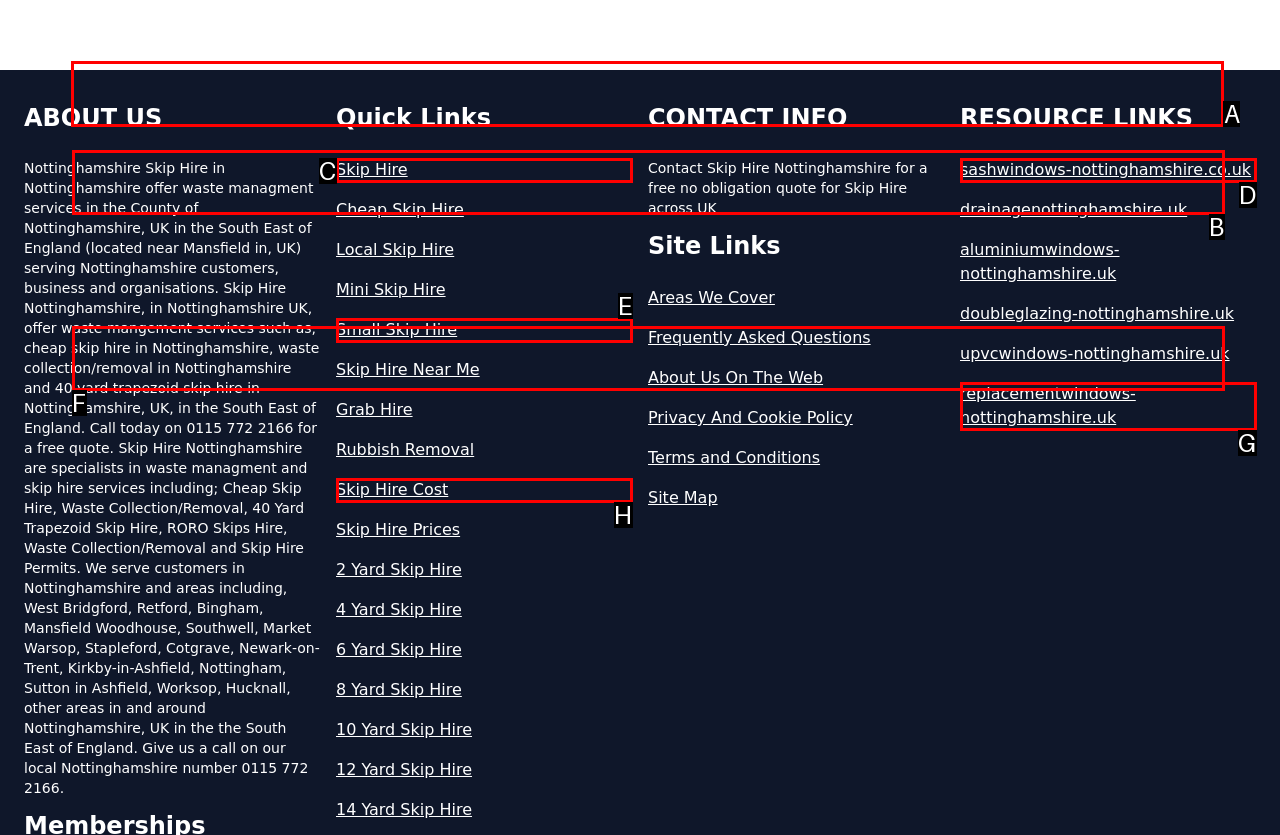Identify the correct UI element to click to follow this instruction: Click on 'Can You Hire A Skip For An Hour In Nottinghamshire'
Respond with the letter of the appropriate choice from the displayed options.

A